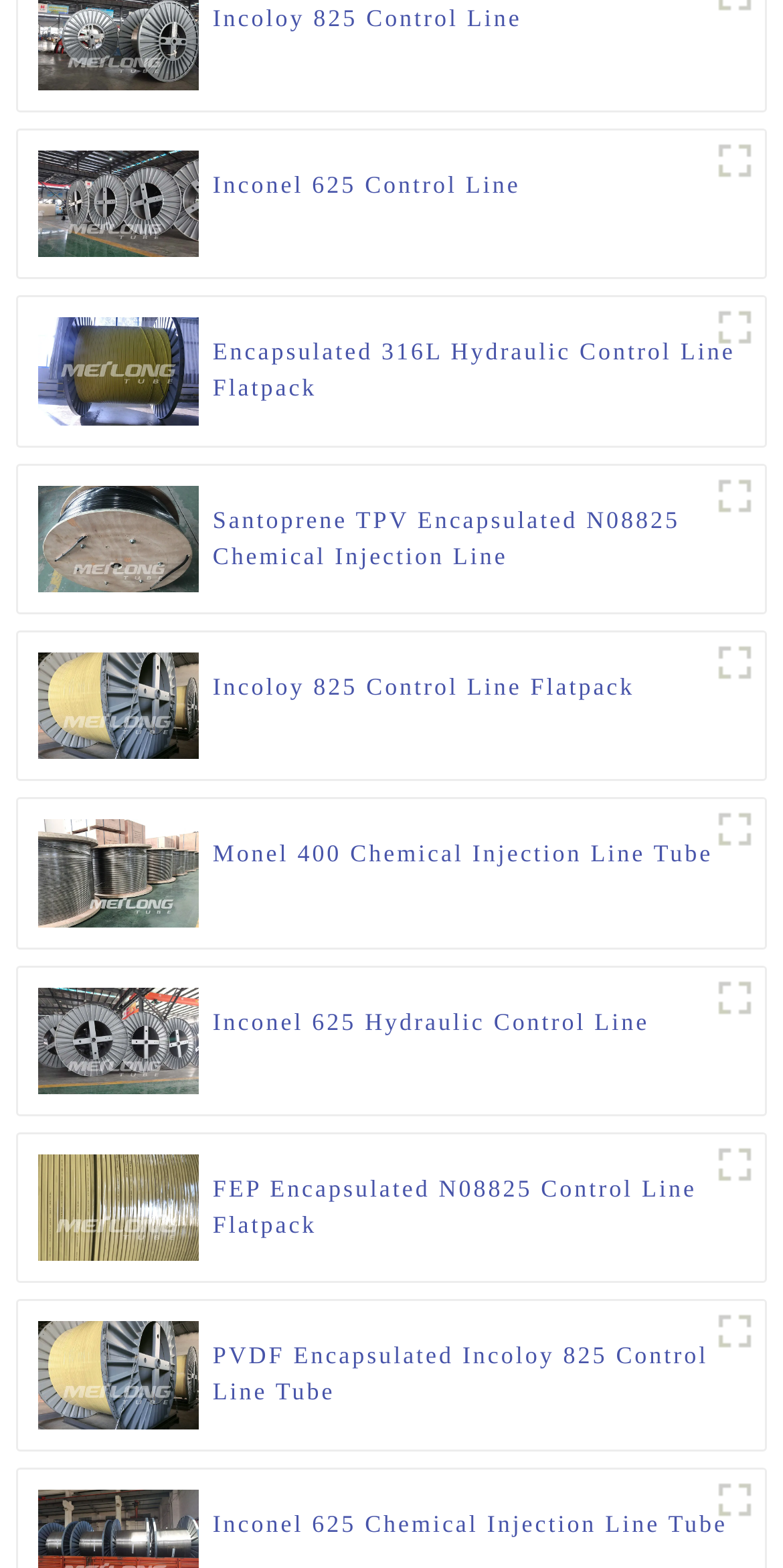Could you determine the bounding box coordinates of the clickable element to complete the instruction: "View Inconel 625 Control Line details"? Provide the coordinates as four float numbers between 0 and 1, i.e., [left, top, right, bottom].

[0.272, 0.106, 0.665, 0.152]